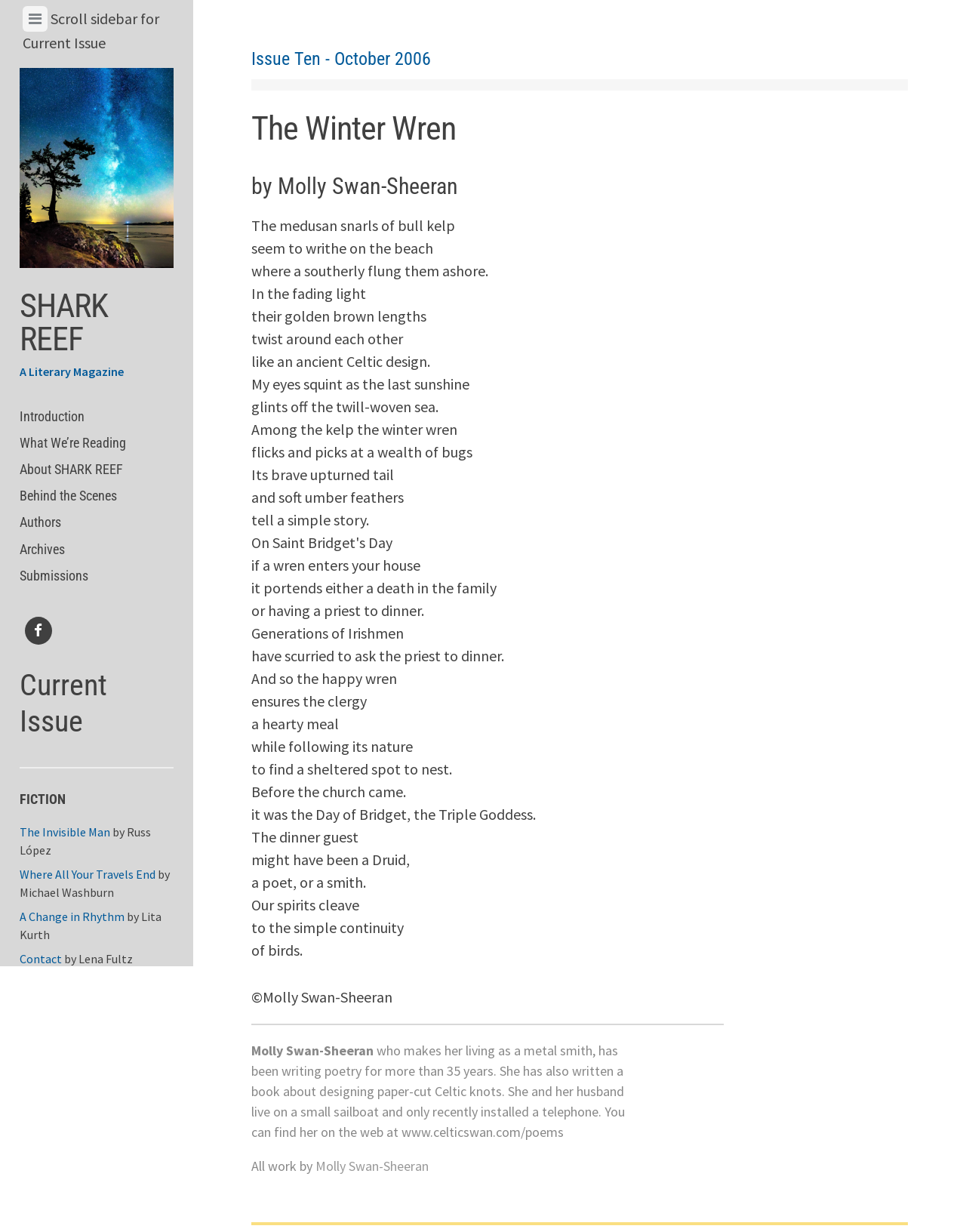Specify the bounding box coordinates of the region I need to click to perform the following instruction: "Explore the archives". The coordinates must be four float numbers in the range of 0 to 1, i.e., [left, top, right, bottom].

[0.02, 0.435, 0.18, 0.456]